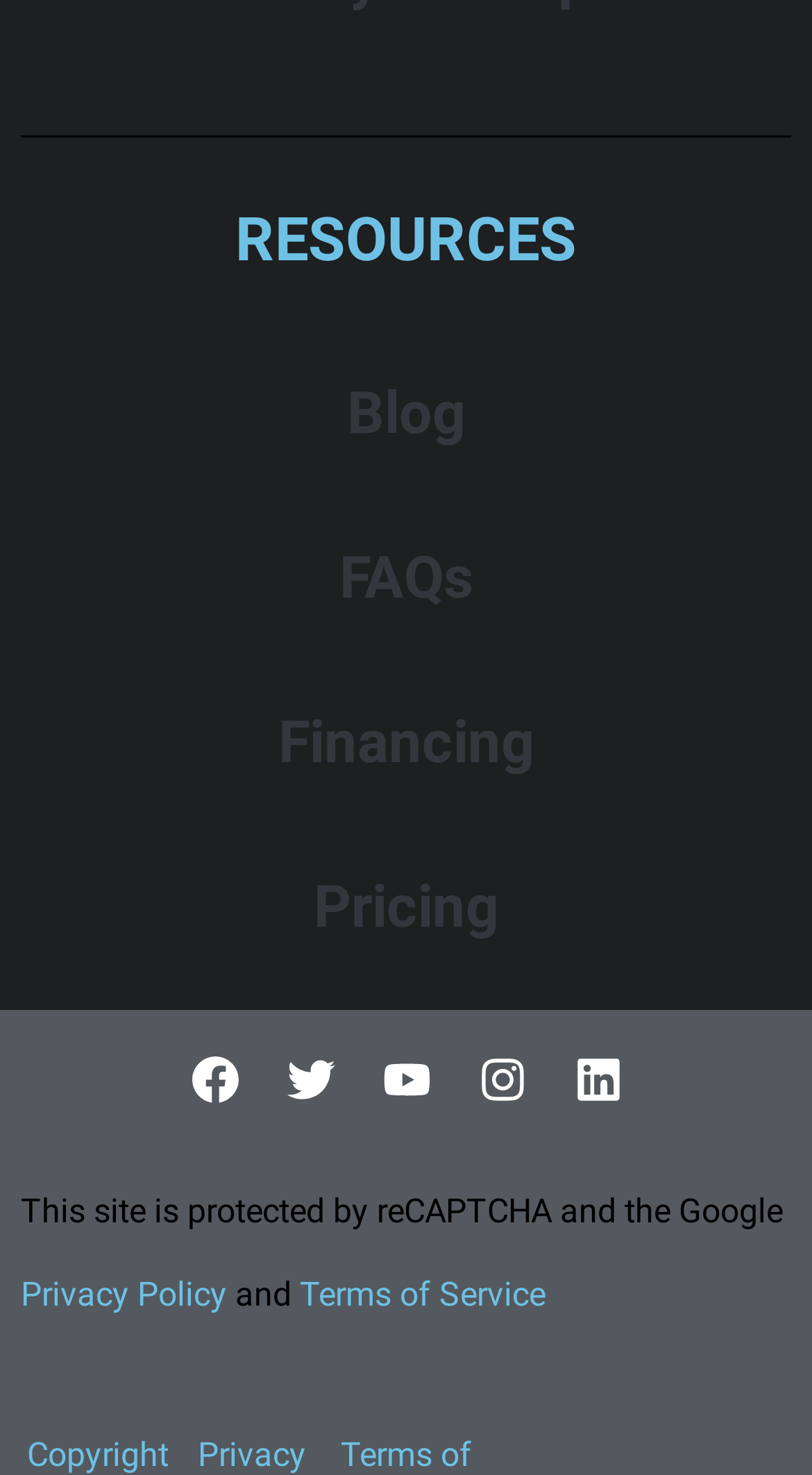Extract the bounding box of the UI element described as: "Privacy Policy".

[0.026, 0.865, 0.279, 0.891]